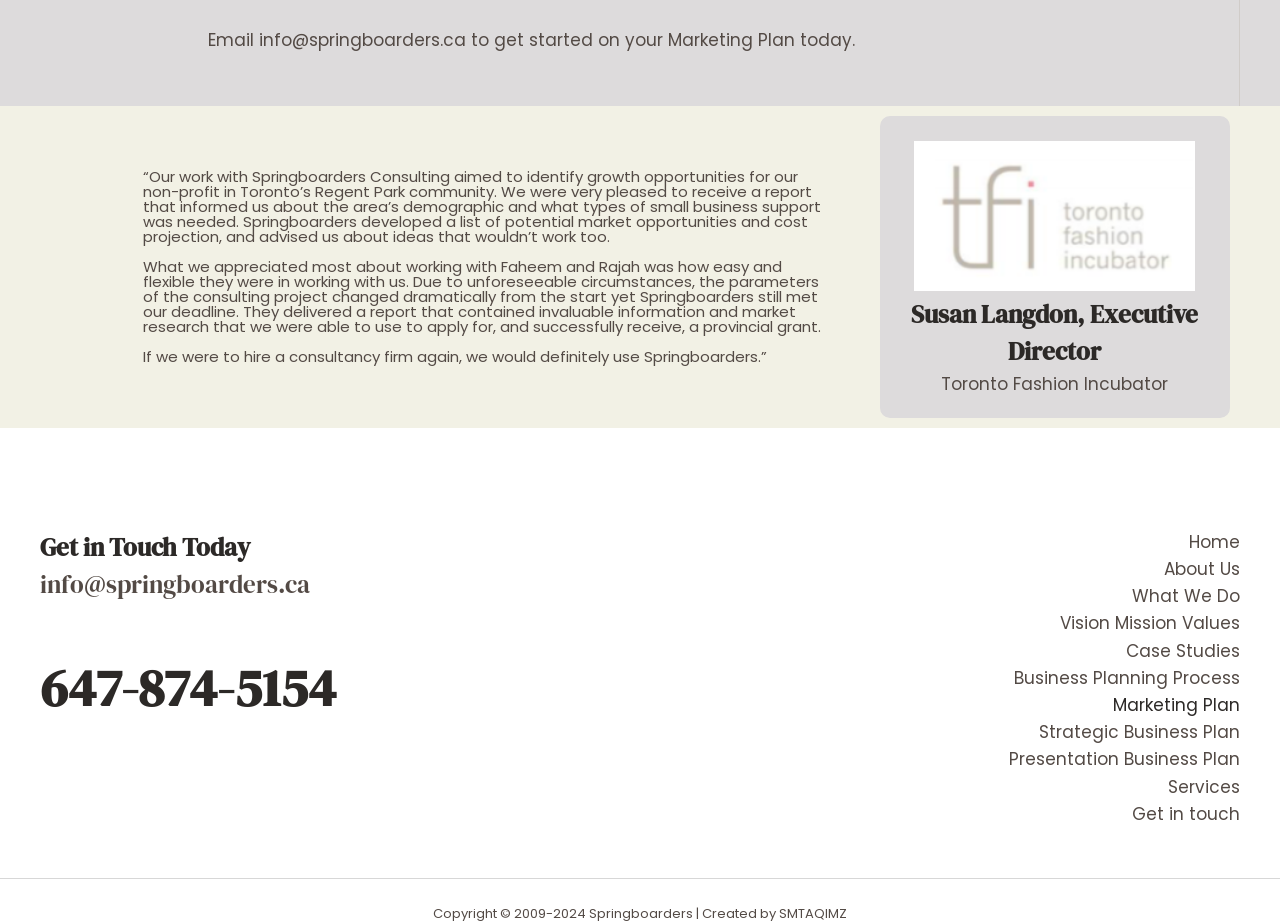Determine the bounding box coordinates of the clickable element to achieve the following action: 'Read the testimonial from Susan Langdon, Executive Director'. Provide the coordinates as four float values between 0 and 1, formatted as [left, top, right, bottom].

[0.707, 0.321, 0.941, 0.403]